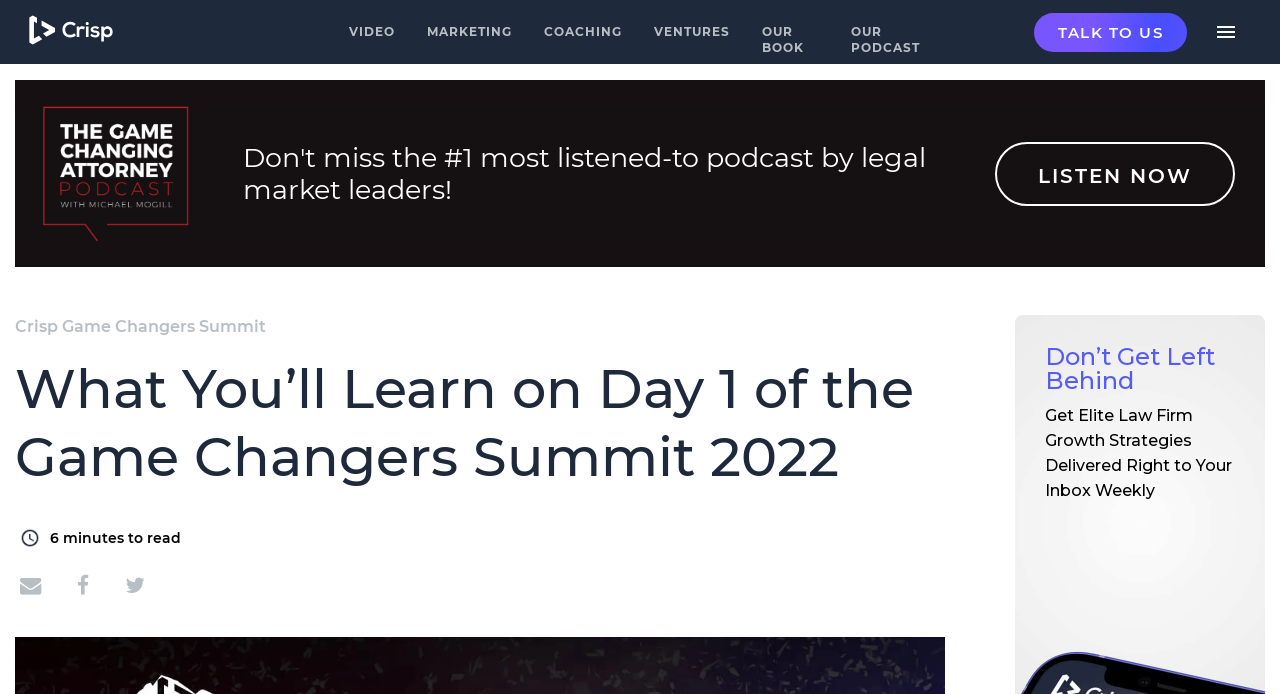Please determine the bounding box coordinates of the section I need to click to accomplish this instruction: "Explore COACHING".

[0.425, 0.0, 0.486, 0.092]